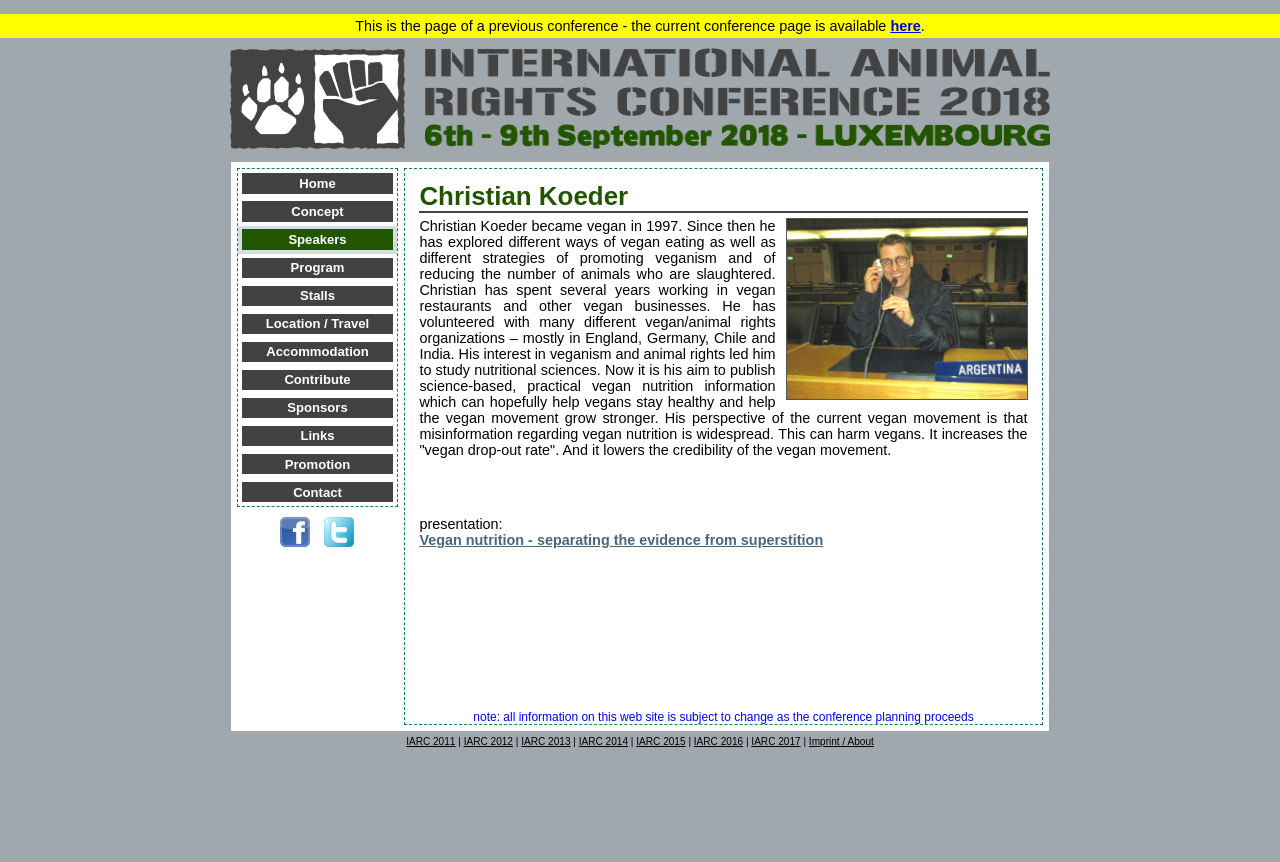Provide an in-depth caption for the elements present on the webpage.

This webpage is about Christian Koeder, an individual involved in the International Animal Rights Conference. At the top, there is a notice stating that this is a previous conference page, and the current conference page is available by clicking on the "here" link. Below this notice, there is a link to the International Animal Rights Conference, accompanied by an image with the same name.

On the left side of the page, there is a vertical menu with links to various sections, including Home, Concept, Speakers, Program, Stalls, Location/Travel, Accommodation, Contribute, Sponsors, Links, Promotion, and Contact.

In the main content area, there is a heading with Christian Koeder's name, followed by his image. Below this, there is a lengthy text describing Christian Koeder's background, including his experience with veganism, his work in vegan restaurants, and his aim to provide science-based vegan nutrition information.

Further down, there is a section with a presentation title, "Vegan nutrition - separating the evidence from superstition", which is a link. Below this, there is a note stating that all information on the website is subject to change as the conference planning proceeds.

At the bottom of the page, there are links to previous International Animal Rights Conferences, from 2011 to 2017, separated by vertical lines. Additionally, there is a link to the Imprint/About section. On the right side of the page, there are social media links to Facebook and Twitter, each accompanied by an image.